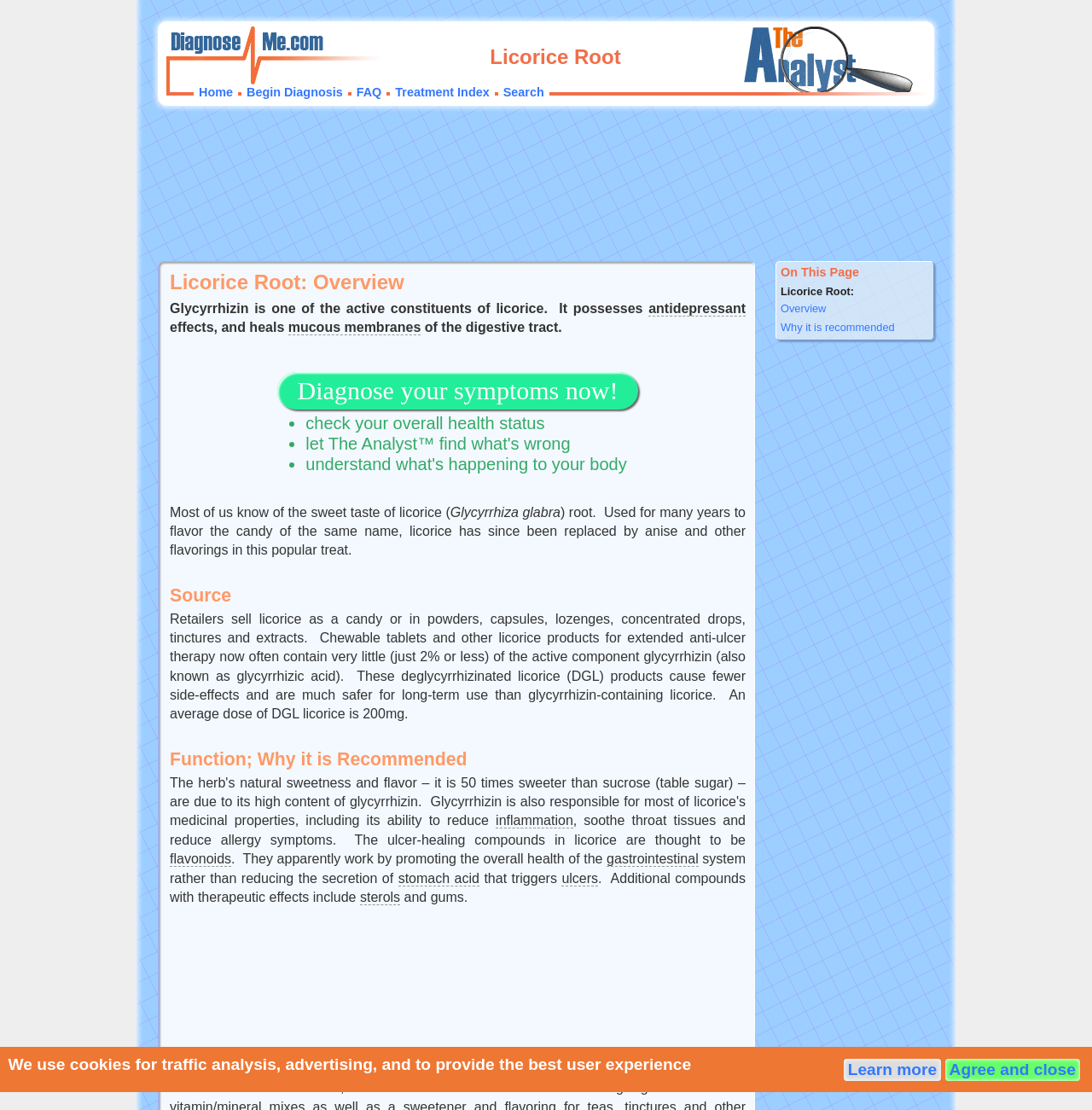What is the function of flavonoids in licorice?
Answer the question with a detailed and thorough explanation.

The webpage mentions that 'The ulcer-healing compounds in licorice are thought to be flavonoids.' and 'They apparently work by promoting the overall health of the gastrointestinal system rather than reducing the secretion of stomach acid that triggers ulcers'.